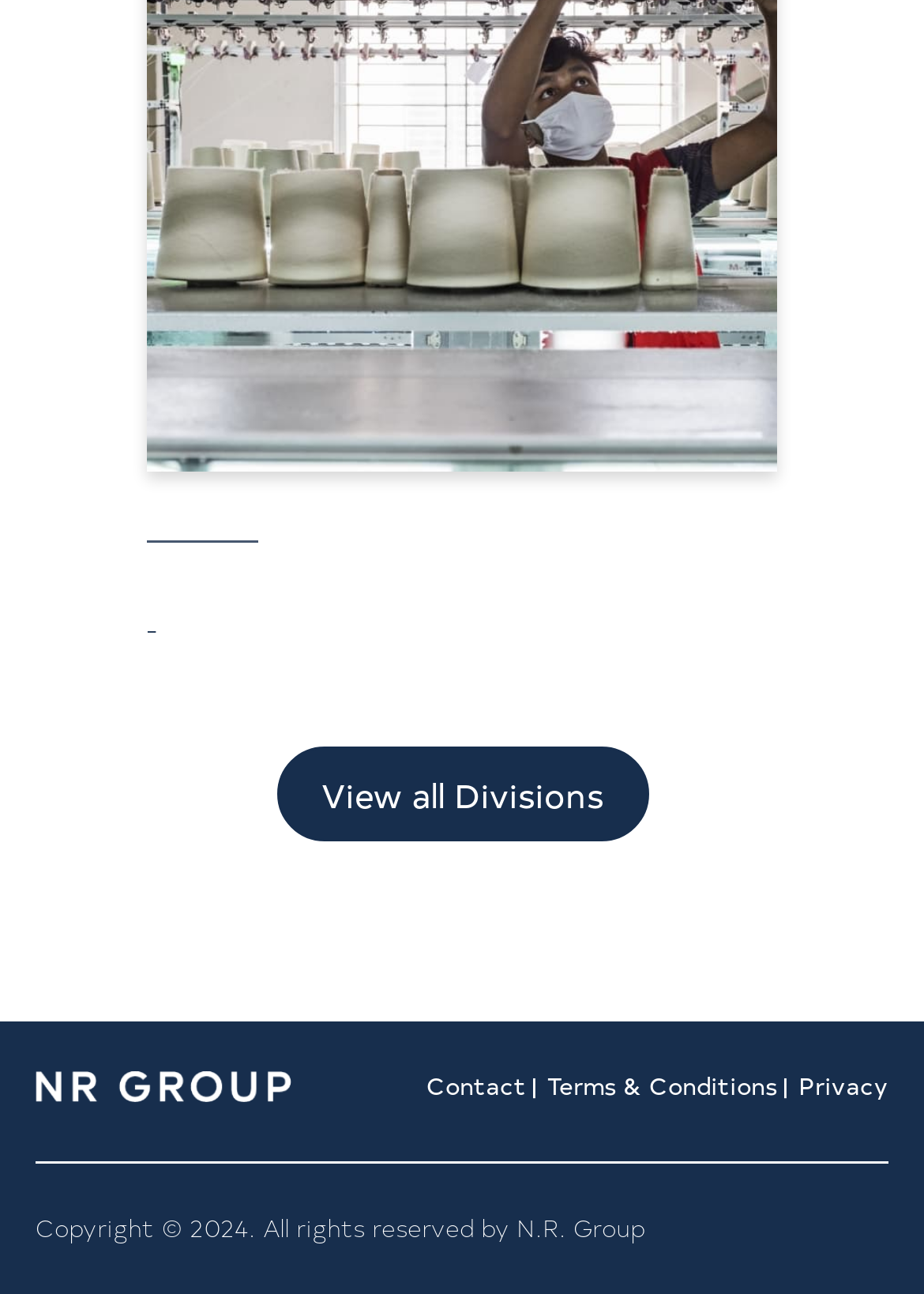Locate the UI element that matches the description Contact in the webpage screenshot. Return the bounding box coordinates in the format (top-left x, top-left y, bottom-right x, bottom-right y), with values ranging from 0 to 1.

[0.462, 0.827, 0.569, 0.852]